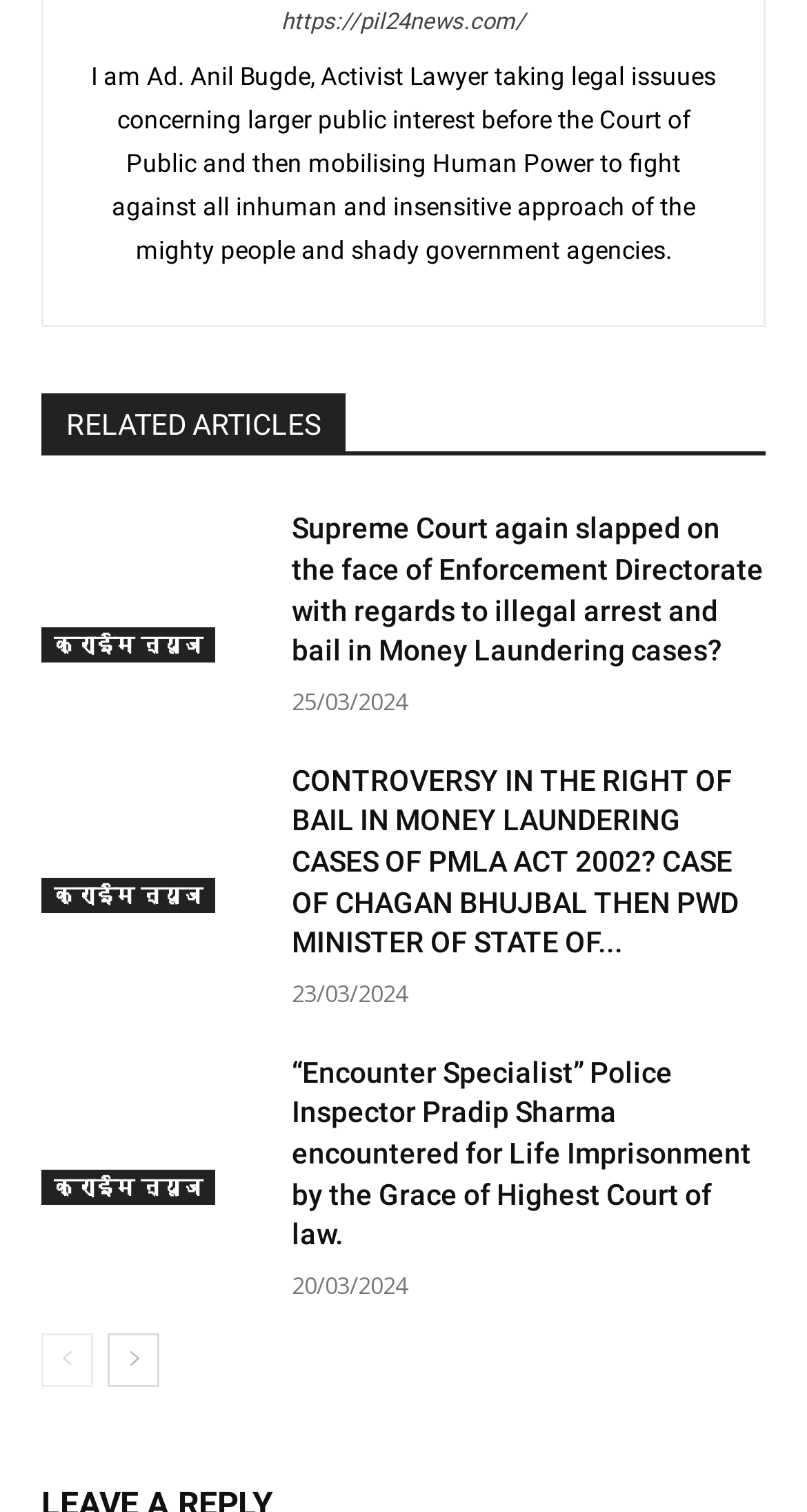From the webpage screenshot, predict the bounding box of the UI element that matches this description: "क्राईम न्यूज".

[0.051, 0.774, 0.267, 0.797]